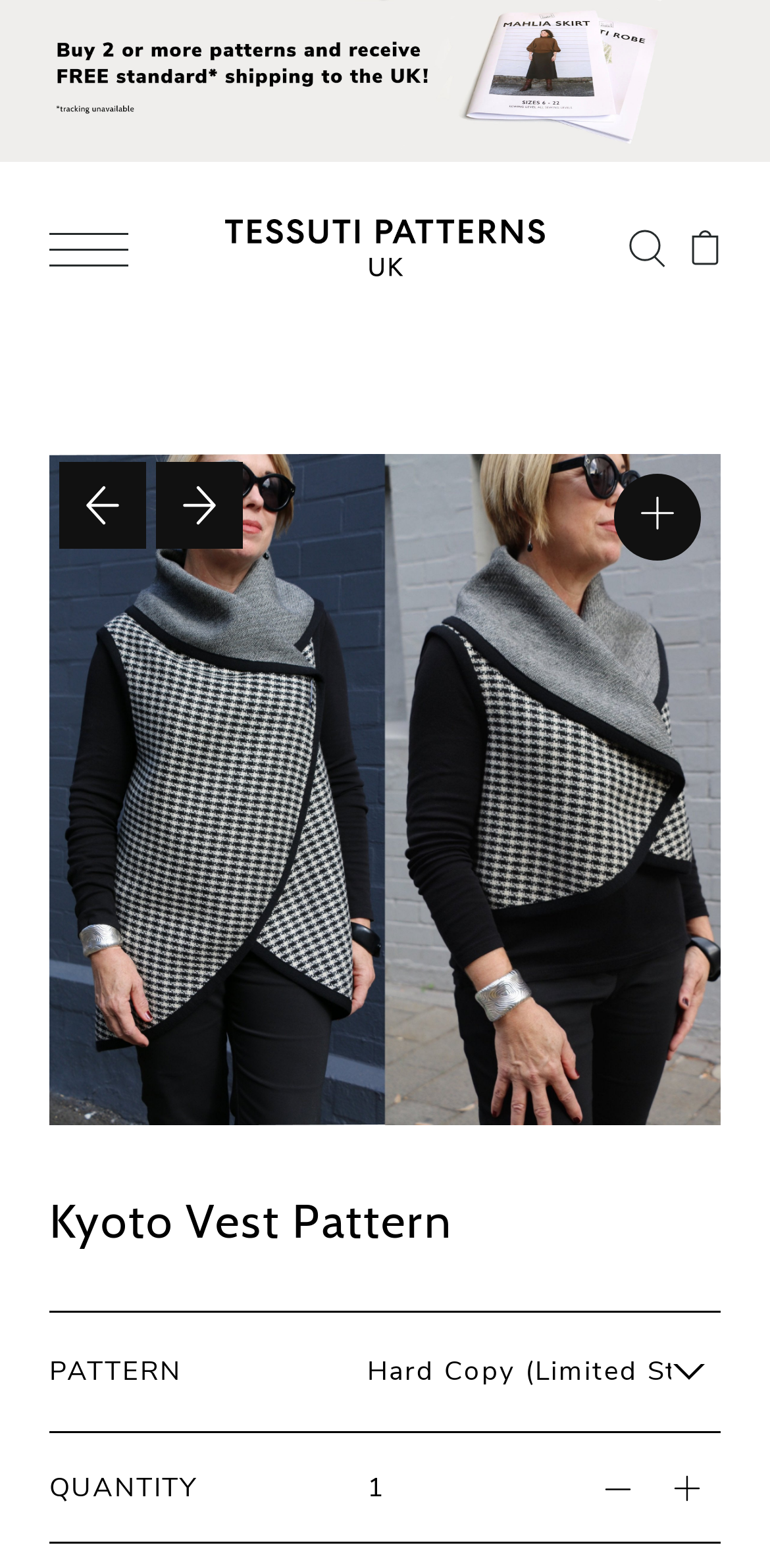Provide your answer in one word or a succinct phrase for the question: 
What is the function of the 'QUANTITY' textbox?

To input quantity